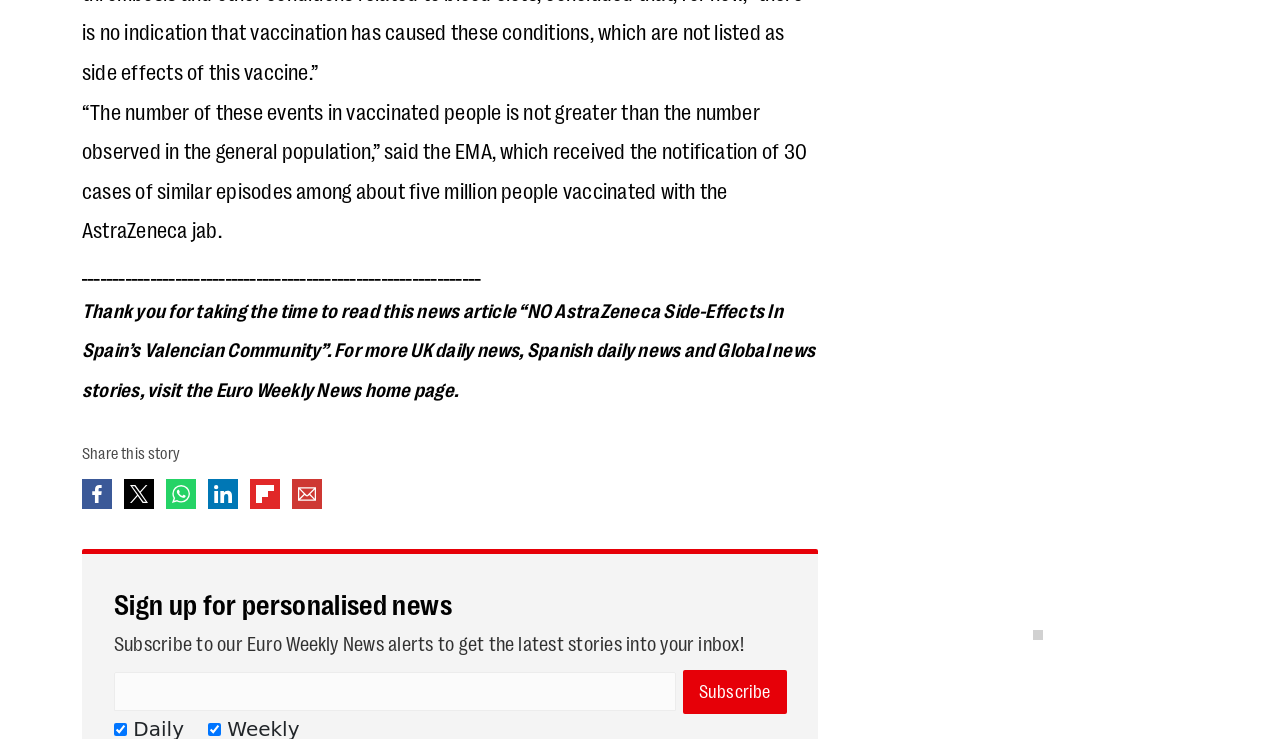What is the topic of the news article?
Offer a detailed and exhaustive answer to the question.

The topic of the news article can be determined by reading the first StaticText element, which mentions 'The number of these events in vaccinated people is not greater than the number observed in the general population,' said the EMA, which received the notification of 30 cases of similar episodes among about five million people vaccinated with the AstraZeneca jab.' This indicates that the article is discussing the side-effects of the AstraZeneca vaccine.